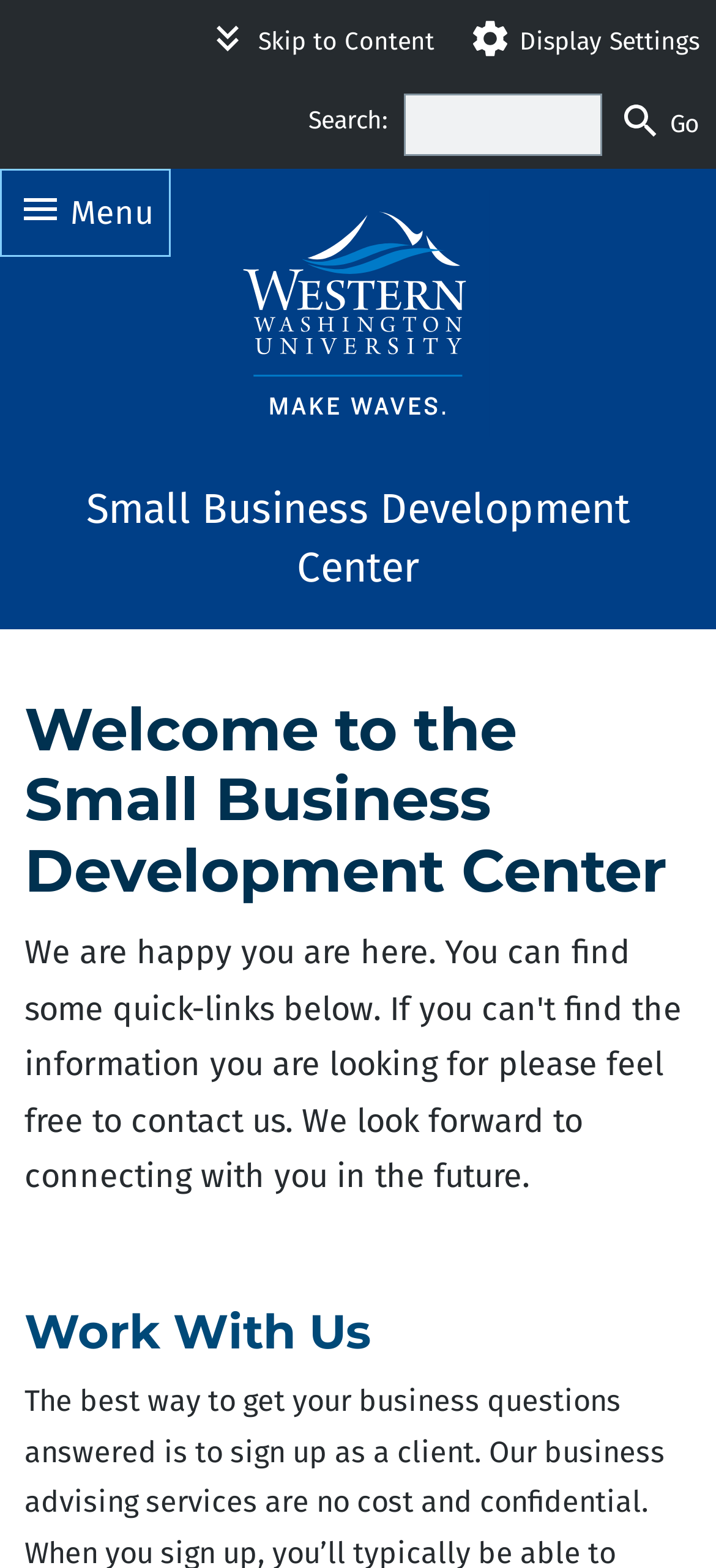Can you give a comprehensive explanation to the question given the content of the image?
How many search fields are there on the webpage?

I found the answer by looking at the search section on the webpage. There is only one search field with a 'Go' button, indicating that there is only one search field.